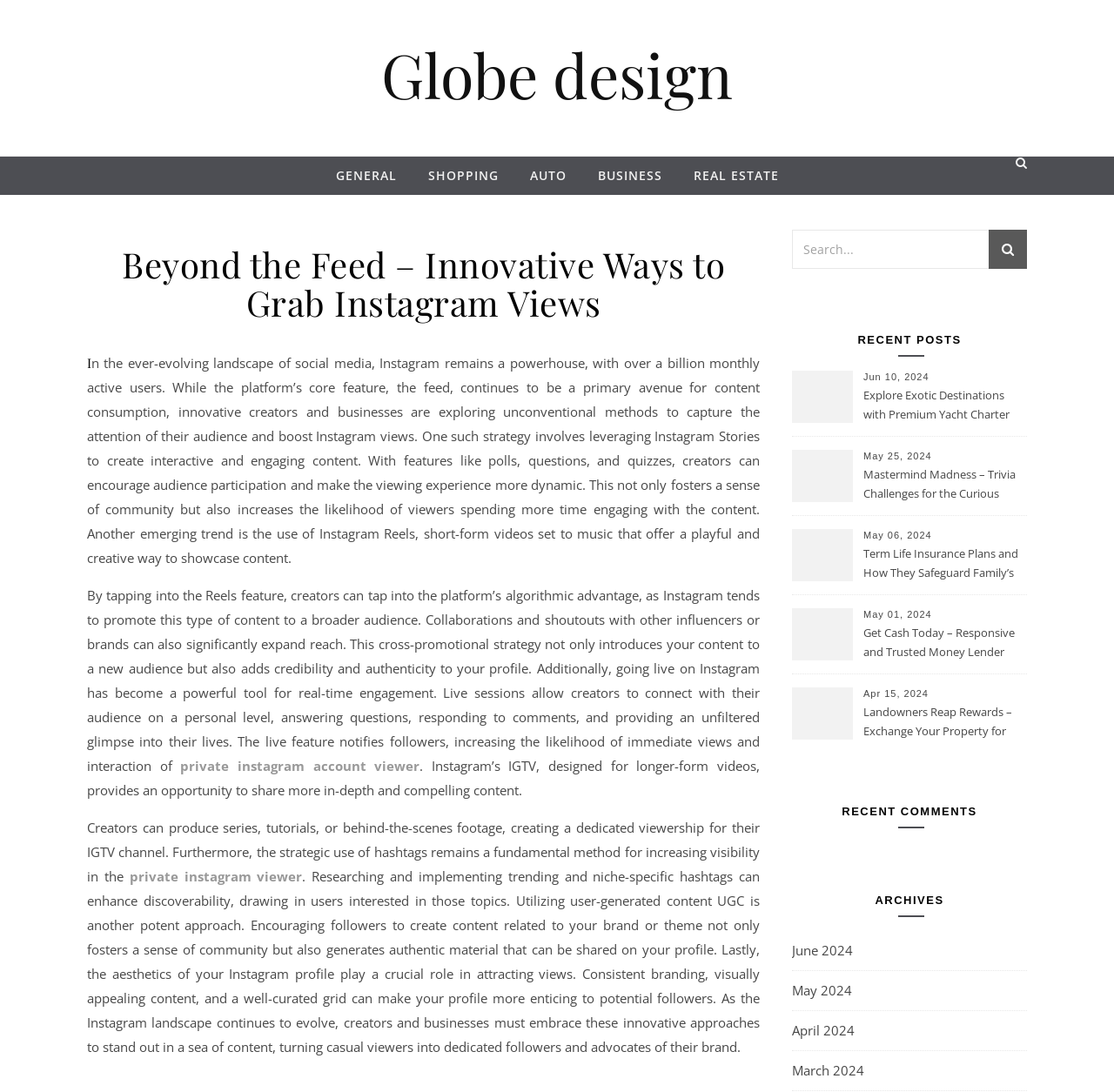Kindly determine the bounding box coordinates for the area that needs to be clicked to execute this instruction: "Search for something".

[0.711, 0.21, 0.922, 0.246]